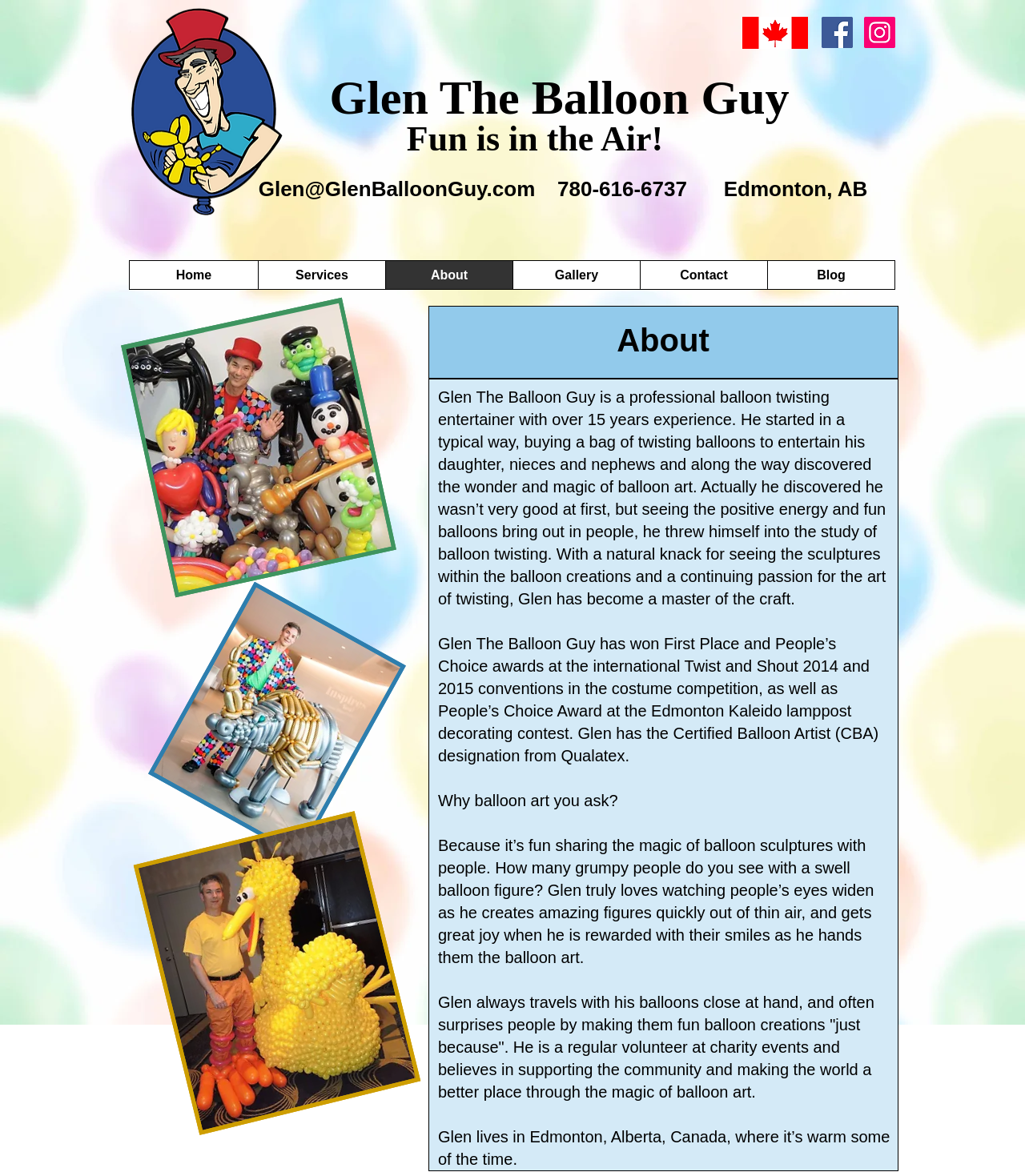What is Glen's profession?
Using the image as a reference, answer the question with a short word or phrase.

Balloon twisting entertainer